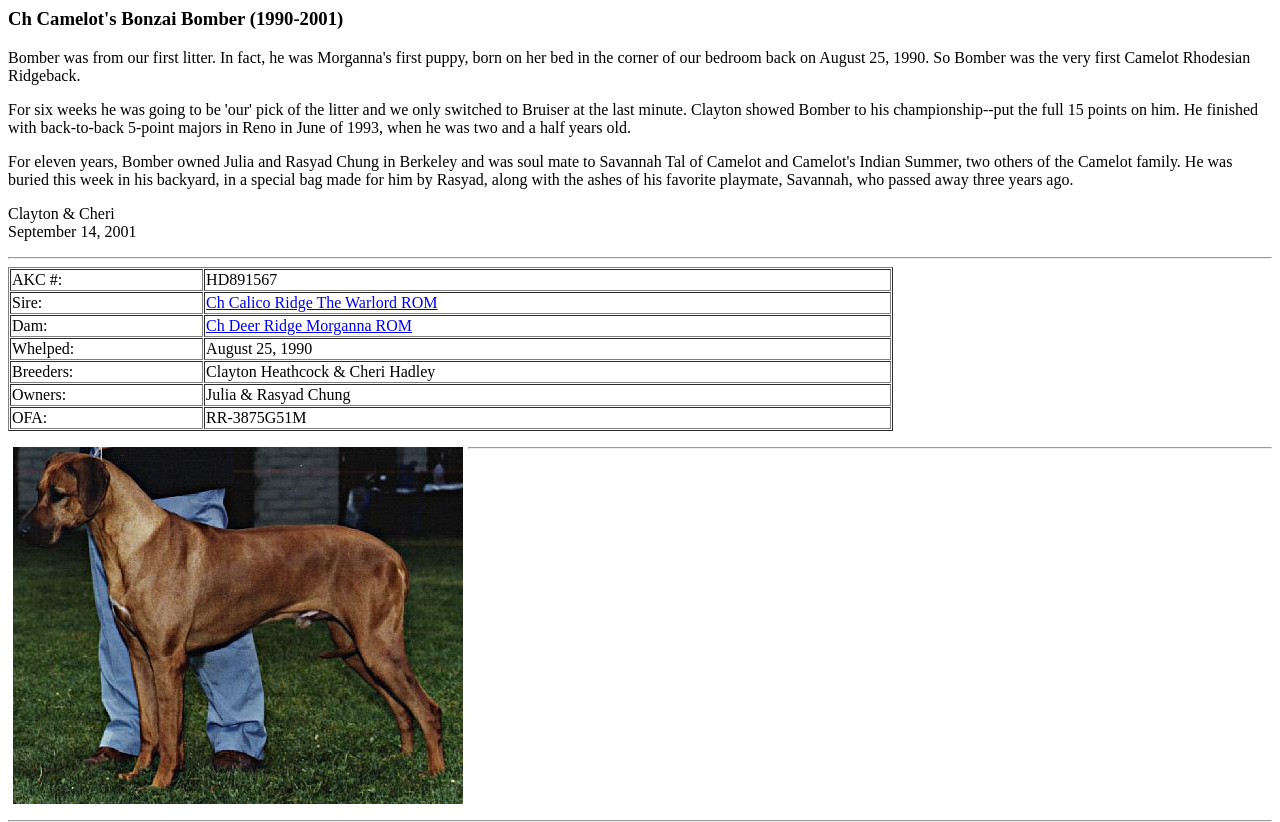Please look at the image and answer the question with a detailed explanation: Who are the breeders of the dog?

The breeders of the dog can be found in the table on the webpage, in the row with the label 'Breeders:', which contains the value 'Clayton Heathcock & Cheri Hadley'.